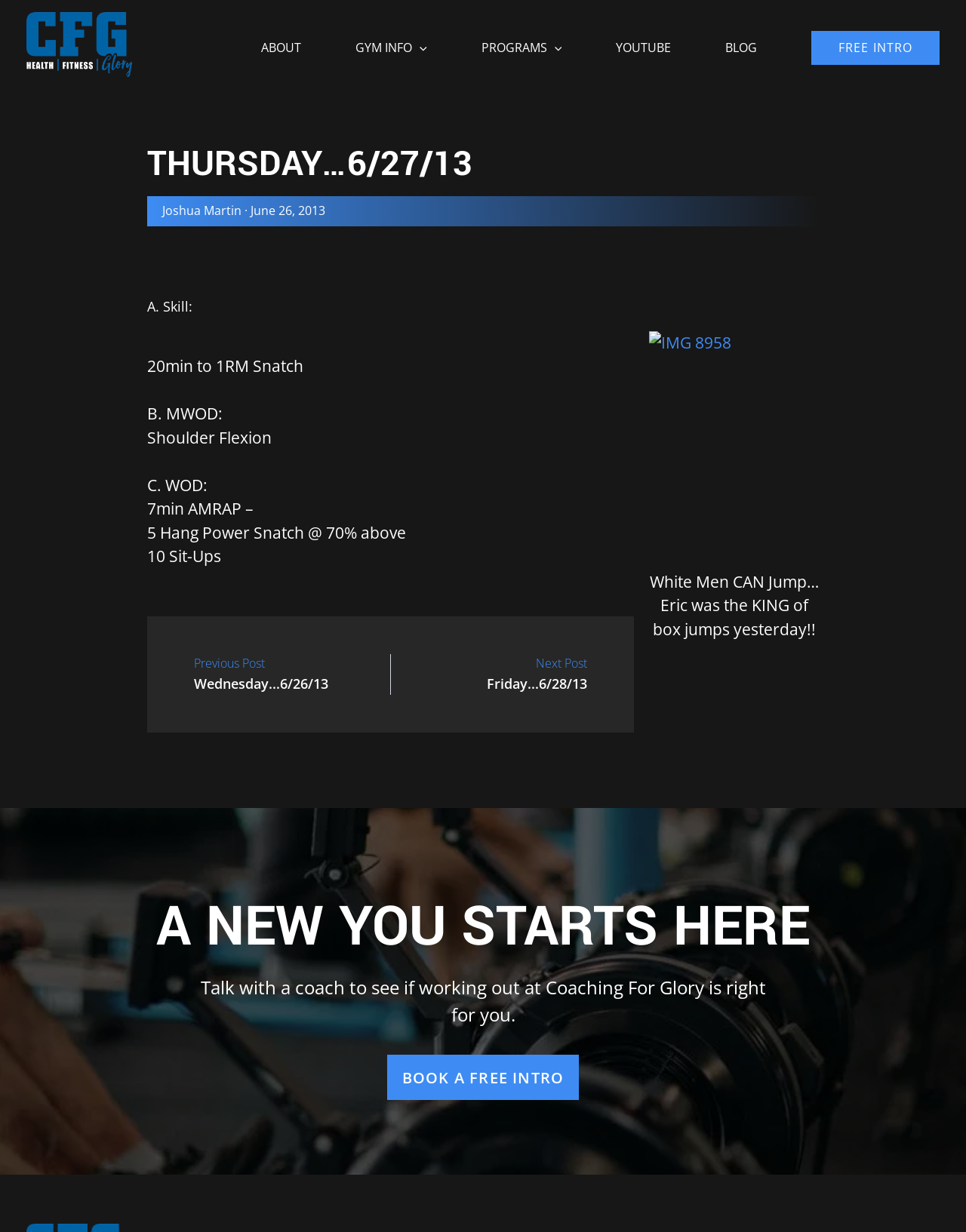Ascertain the bounding box coordinates for the UI element detailed here: "Programs". The coordinates should be provided as [left, top, right, bottom] with each value being a float between 0 and 1.

[0.47, 0.009, 0.61, 0.053]